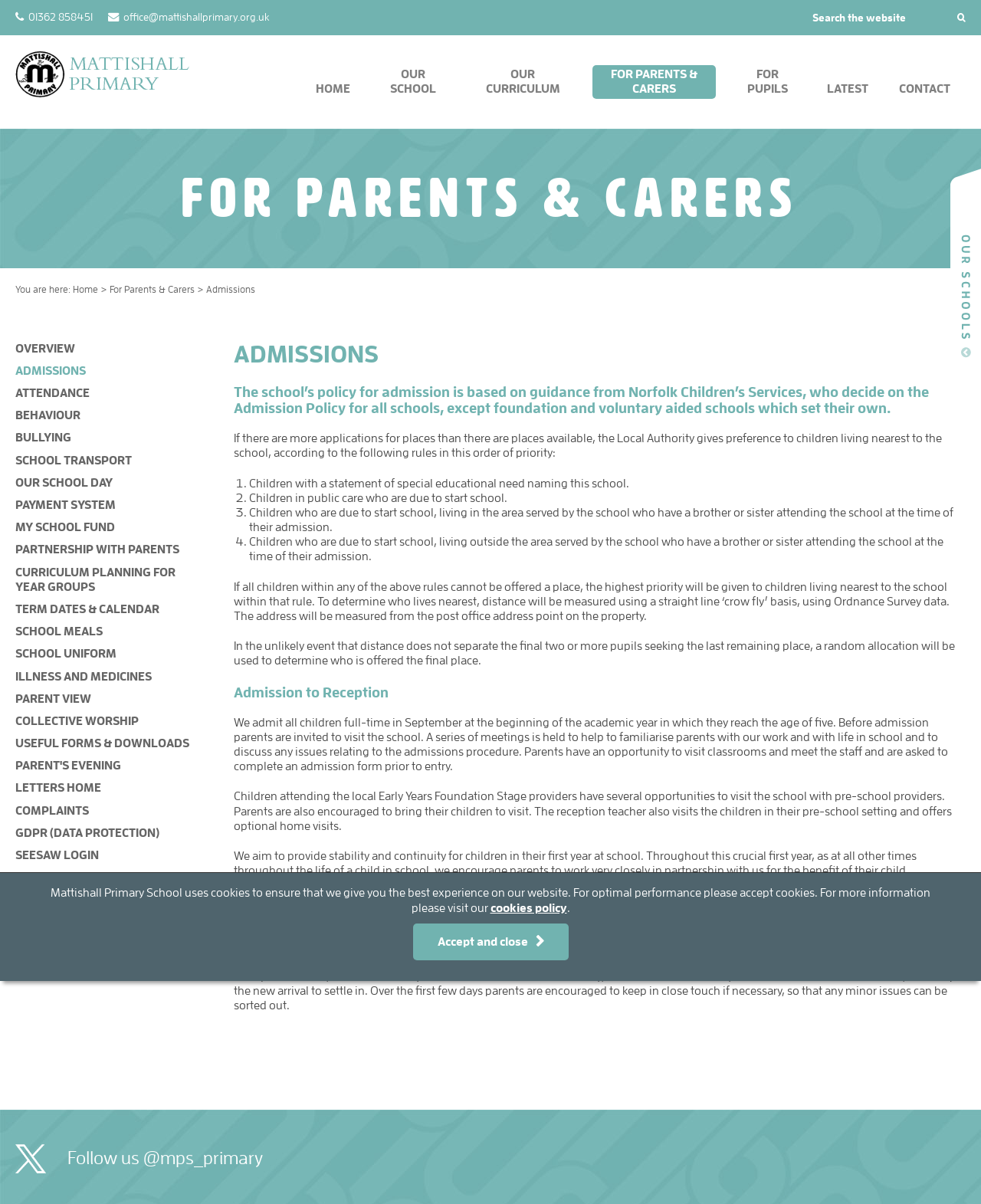Please locate the clickable area by providing the bounding box coordinates to follow this instruction: "Follow the school on social media".

[0.069, 0.953, 0.268, 0.971]